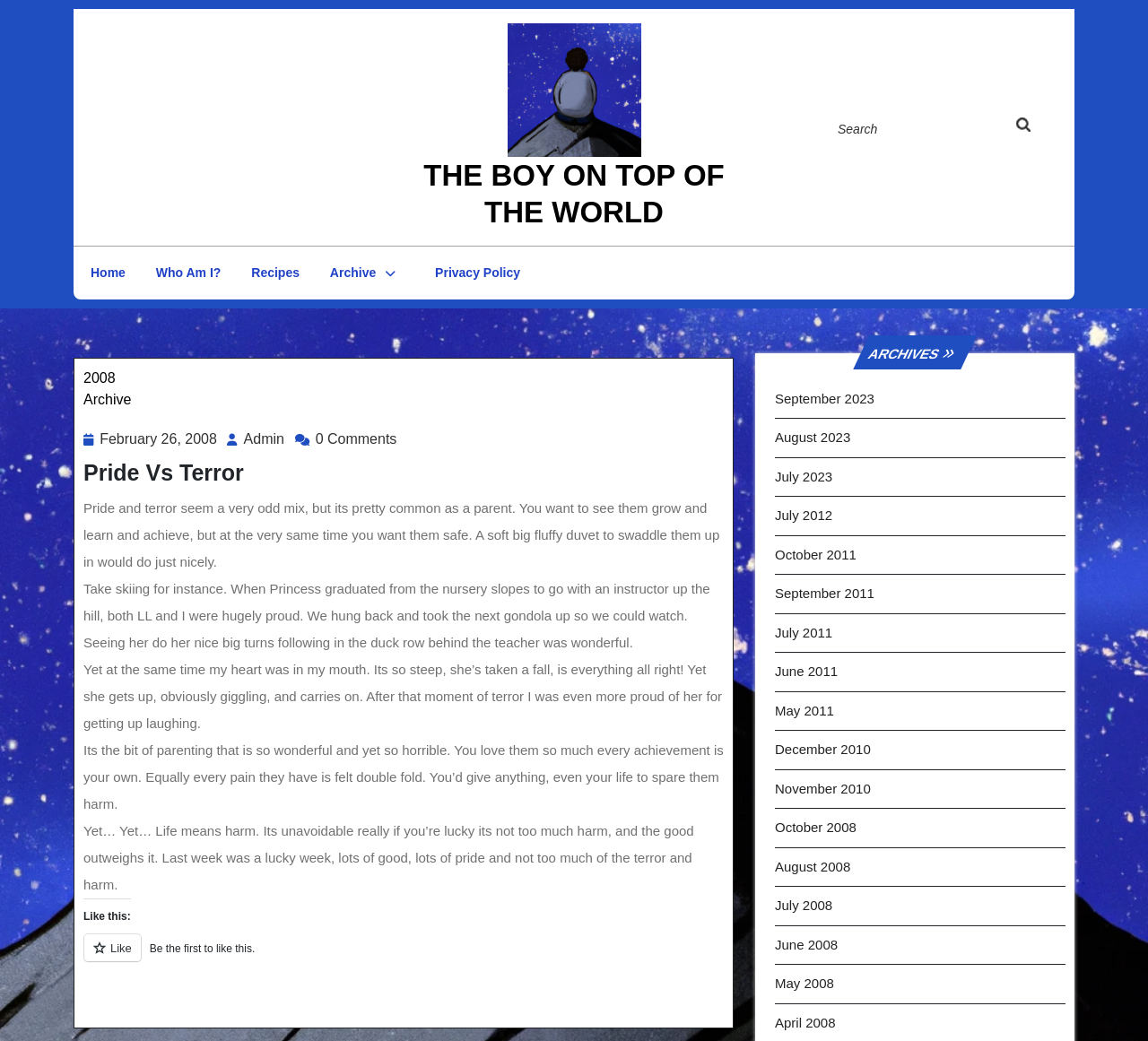What is the author's feeling towards their child's growth?
Using the information from the image, provide a comprehensive answer to the question.

The author is experiencing a mix of emotions, feeling proud of their child's growth and achievements, but at the same time, feeling terrified about their safety and potential harm.